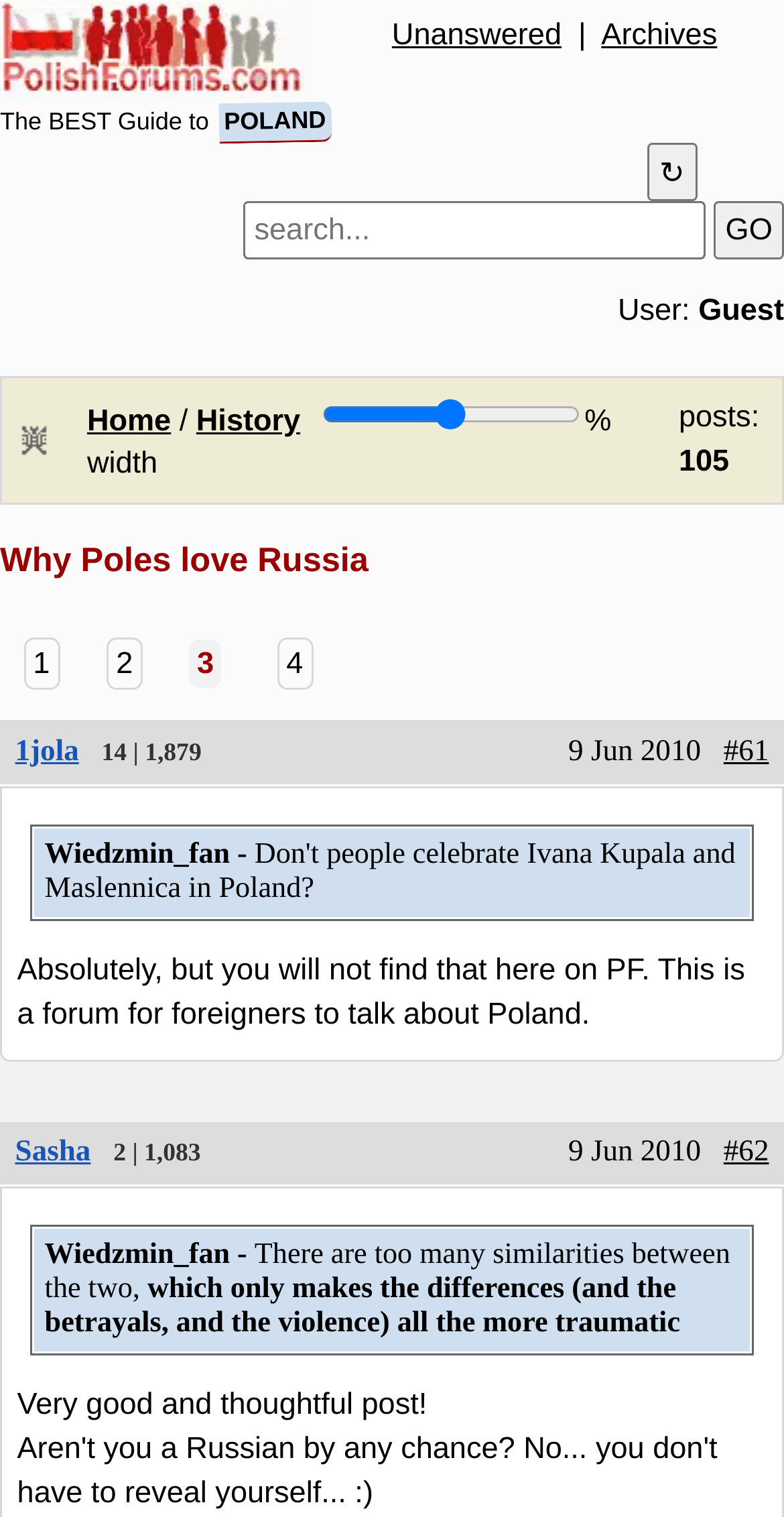Extract the main heading from the webpage content.

Why Poles love Russia